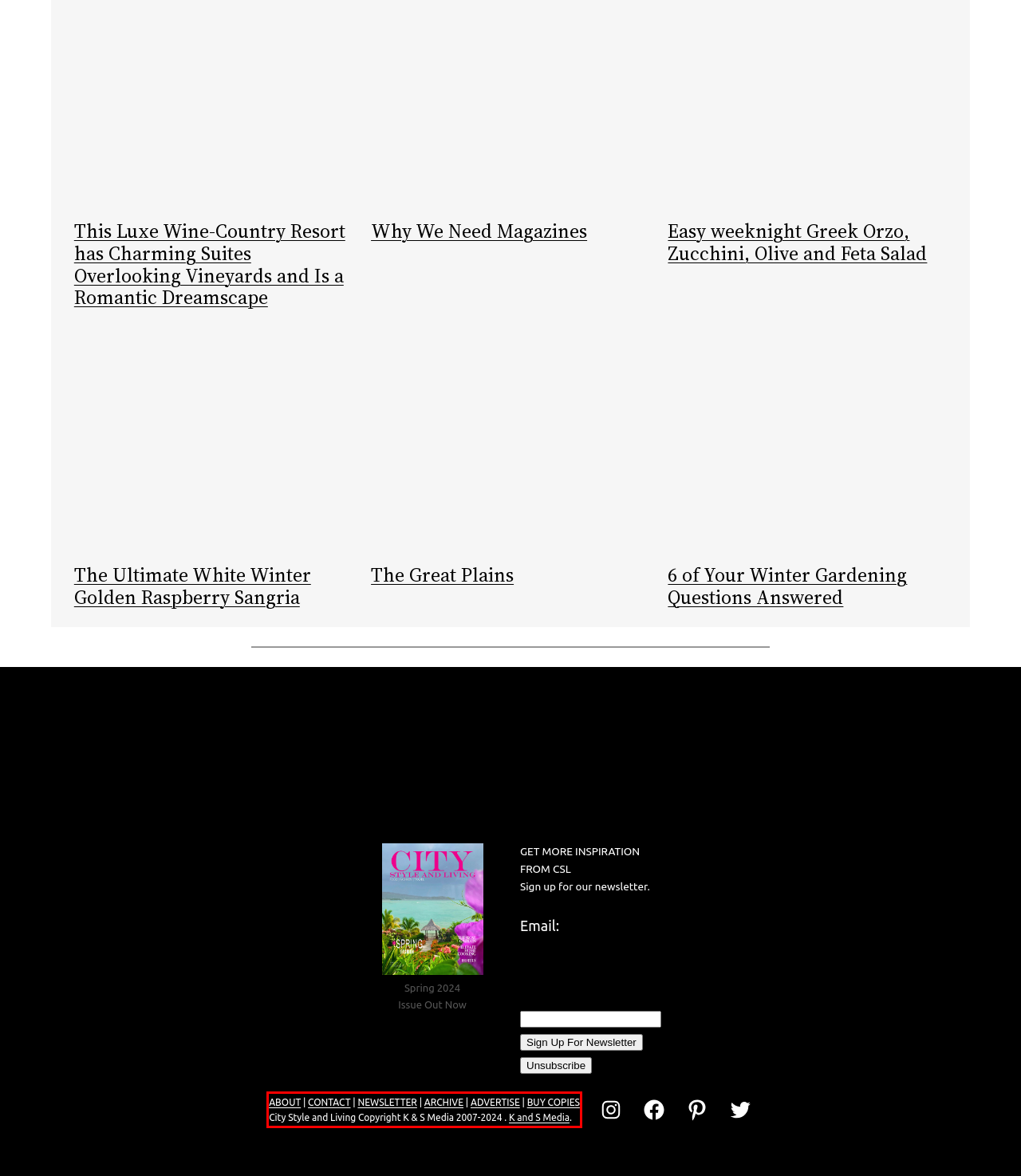In the screenshot of the webpage, find the red bounding box and perform OCR to obtain the text content restricted within this red bounding box.

ABOUT | CONTACT | NEWSLETTER | ARCHIVE | ADVERTISE | BUY COPIES City Style and Living Copyright K & S Media 2007-2024 . K and S Media.